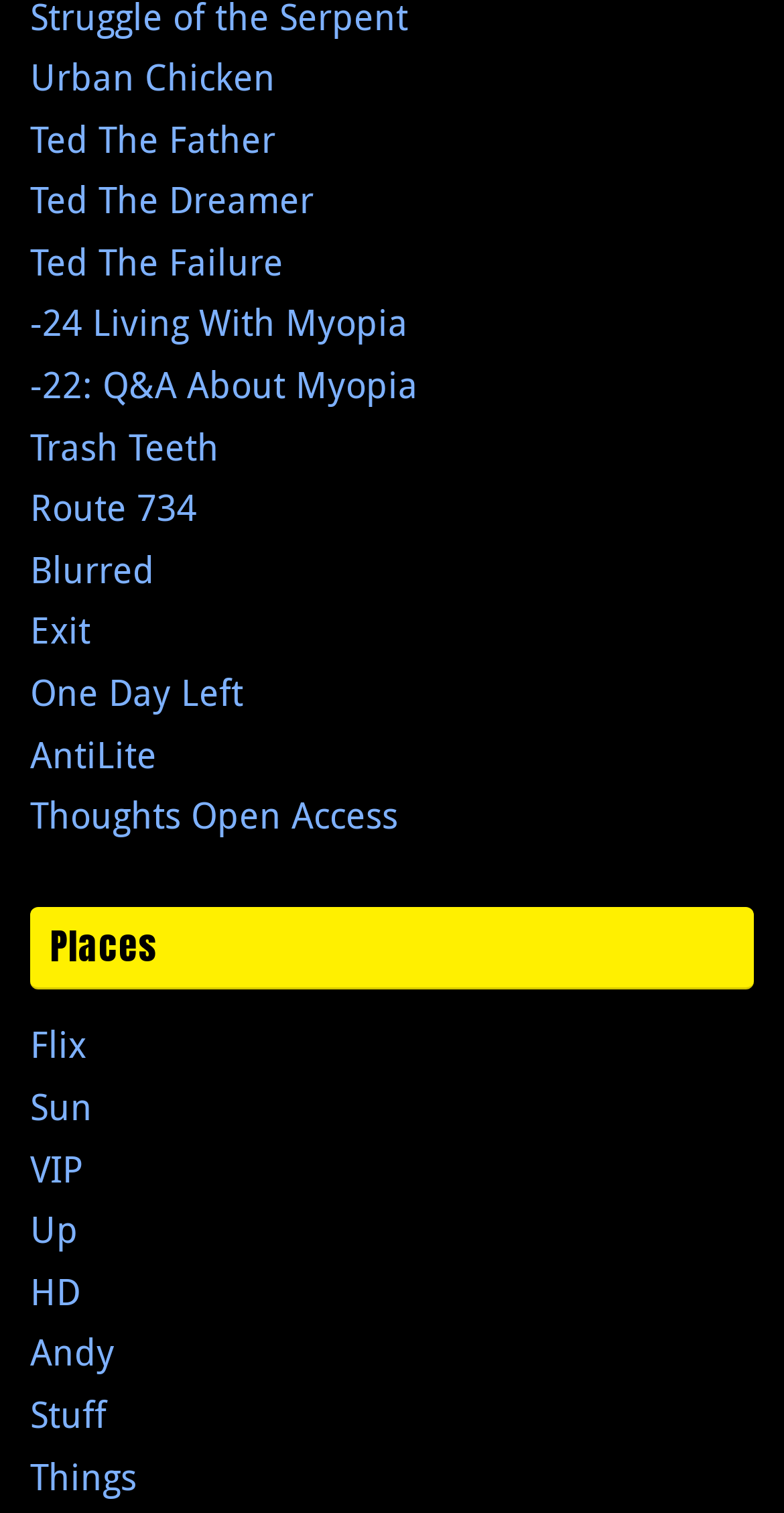Locate the bounding box coordinates of the area that needs to be clicked to fulfill the following instruction: "Click on the 'SOURCES: XIAOHONGSHU (小红薯633681F6) & INSTAGRAM (@kenjiwu999)' link". The coordinates should be in the format of four float numbers between 0 and 1, namely [left, top, right, bottom].

None